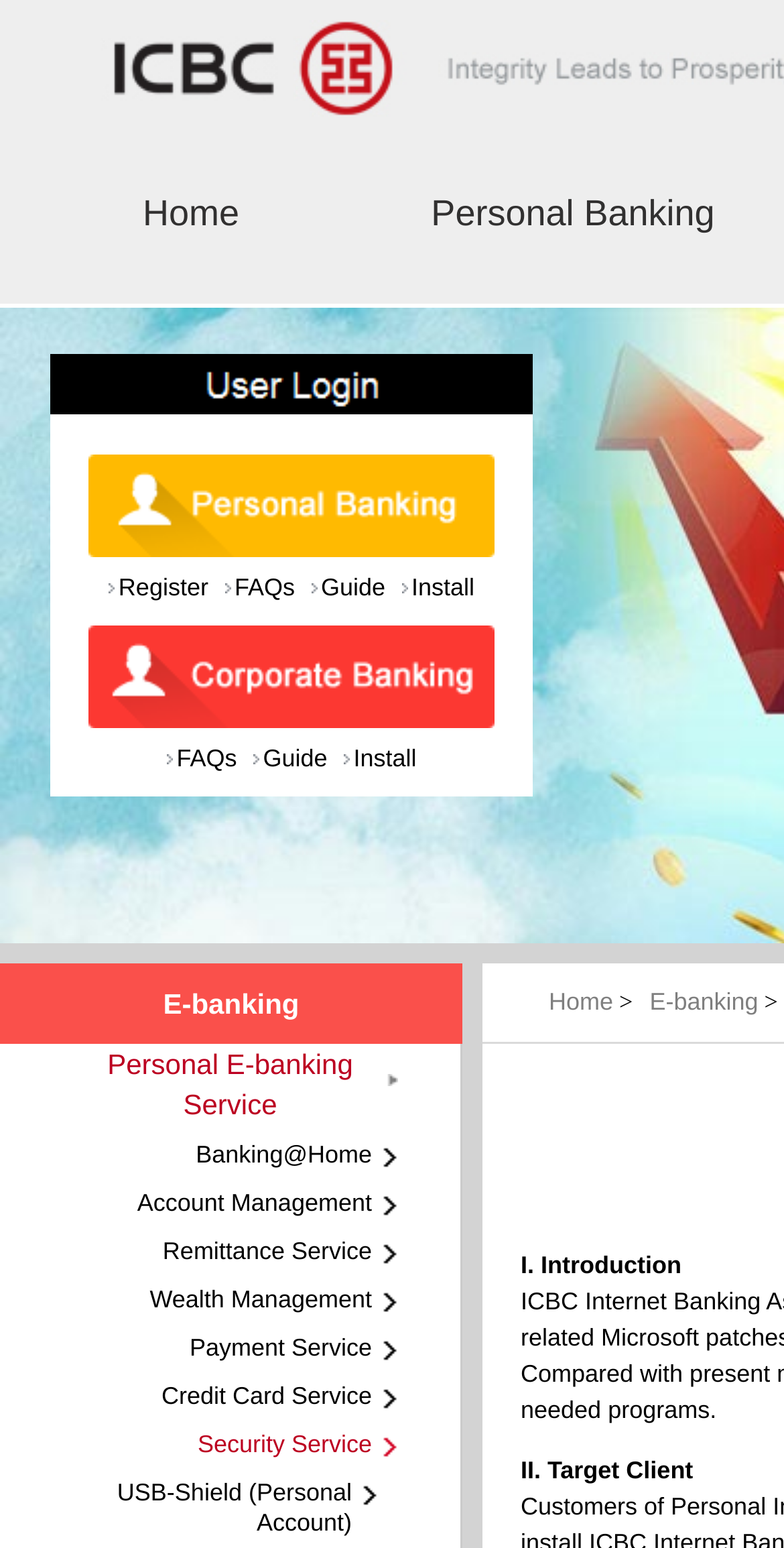Specify the bounding box coordinates of the area that needs to be clicked to achieve the following instruction: "Install the banking app".

[0.512, 0.368, 0.605, 0.391]